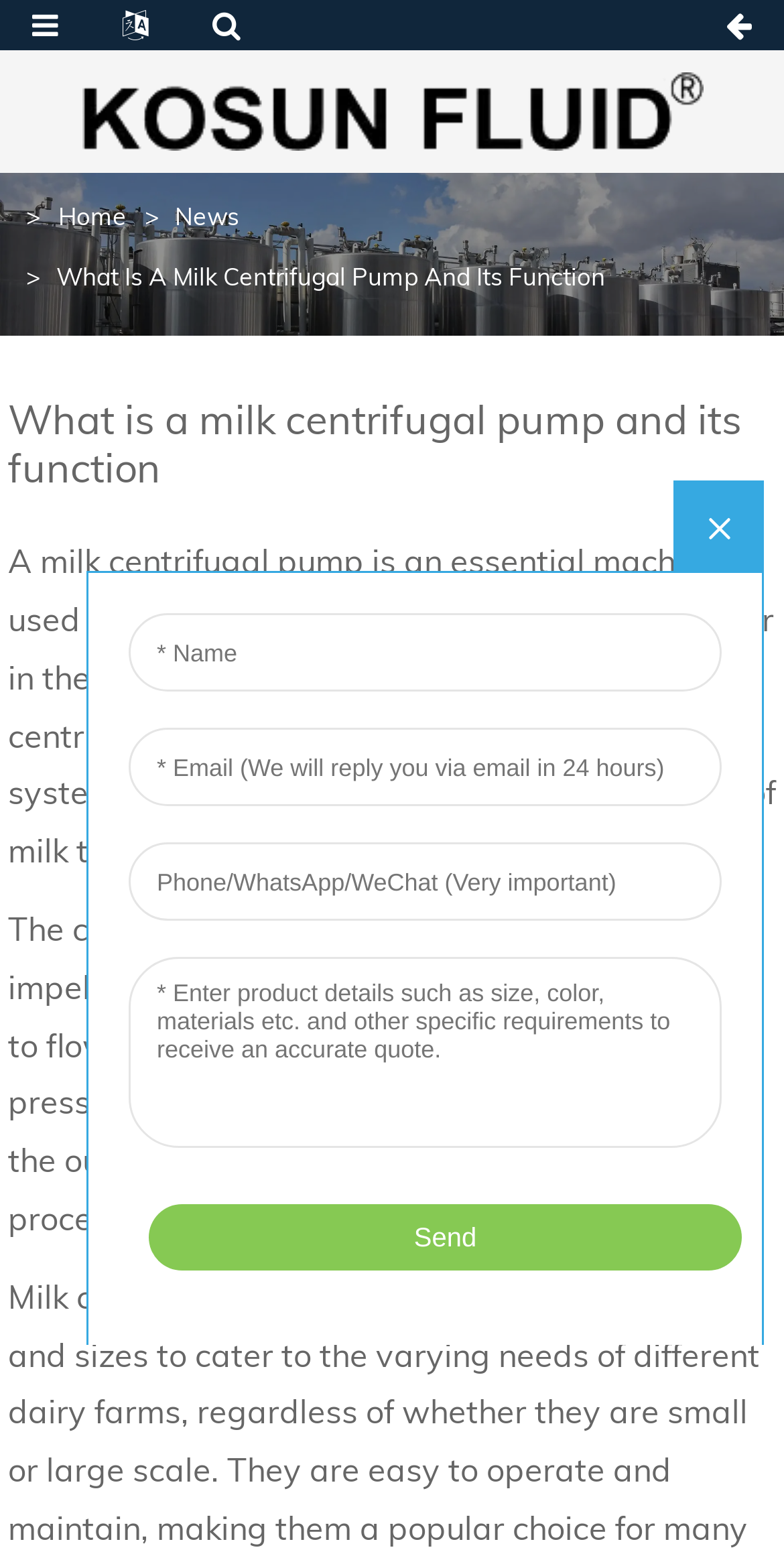What force is used by a milk centrifugal pump?
Analyze the screenshot and provide a detailed answer to the question.

The webpage explains that a milk centrifugal pump functions by using centrifugal force to push milk through a pipe system. This force is exerted by the rotating impeller, causing the milk to flow in a circular motion and creating a pressure gradient that propels the milk towards the outlet port.